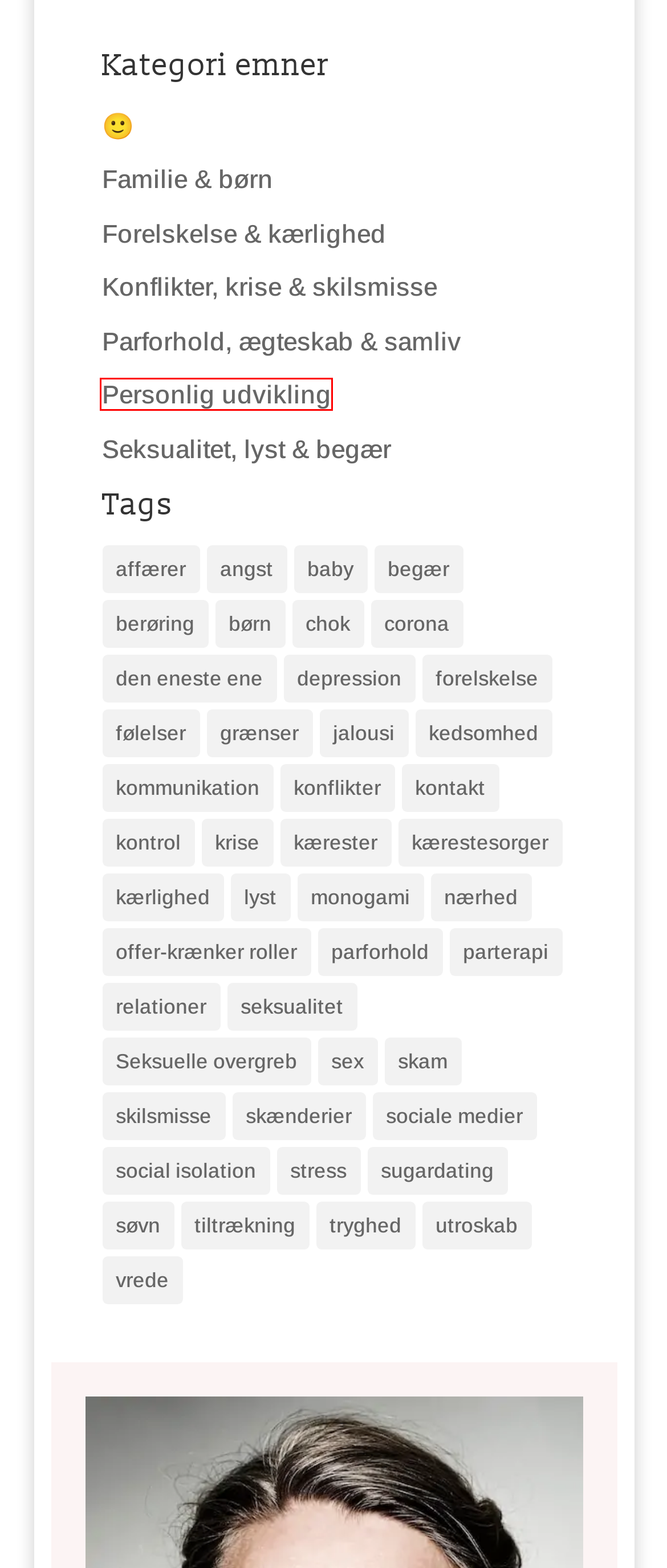Examine the screenshot of the webpage, which has a red bounding box around a UI element. Select the webpage description that best fits the new webpage after the element inside the red bounding box is clicked. Here are the choices:
A. Familie & børn Archives - Psykoterapeut og parterapeut Gitte Sander
B. vrede Archives - Psykoterapeut og parterapeut Gitte Sander
C. parterapi Archives - Psykoterapeut og parterapeut Gitte Sander
D. Personlig udvikling Archives - Psykoterapeut og parterapeut Gitte Sander
E. depression Archives - Psykoterapeut og parterapeut Gitte Sander
F. sex Archives - Psykoterapeut og parterapeut Gitte Sander
G. kærlighed Archives - Psykoterapeut og parterapeut Gitte Sander
H. konflikter Archives - Psykoterapeut og parterapeut Gitte Sander

D